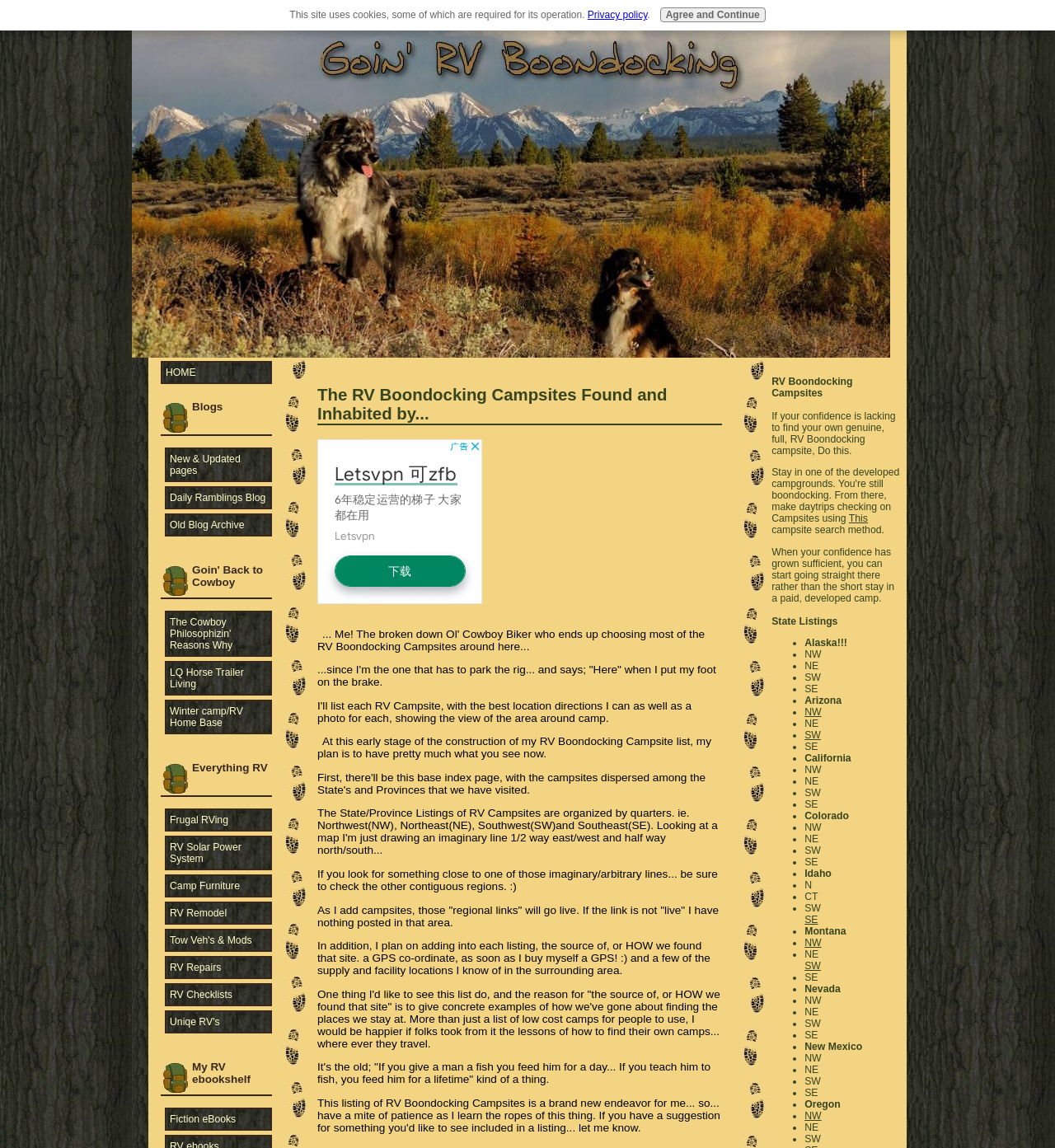Find the bounding box coordinates of the area that needs to be clicked in order to achieve the following instruction: "Explore the 'RV Solar Power System' link". The coordinates should be specified as four float numbers between 0 and 1, i.e., [left, top, right, bottom].

[0.156, 0.728, 0.258, 0.758]